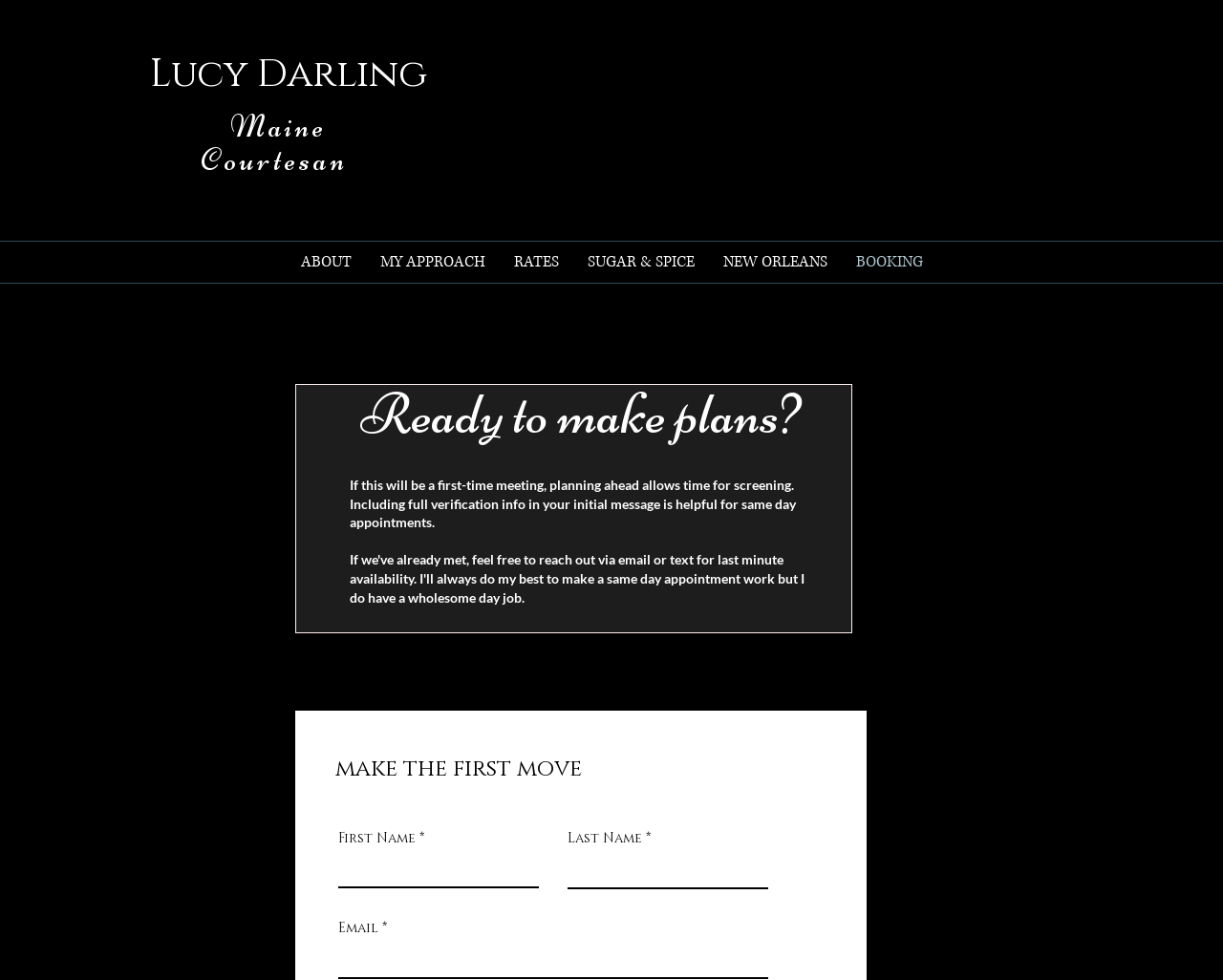Find the bounding box coordinates of the element you need to click on to perform this action: 'Click on the RATES link'. The coordinates should be represented by four float values between 0 and 1, in the format [left, top, right, bottom].

[0.408, 0.247, 0.468, 0.288]